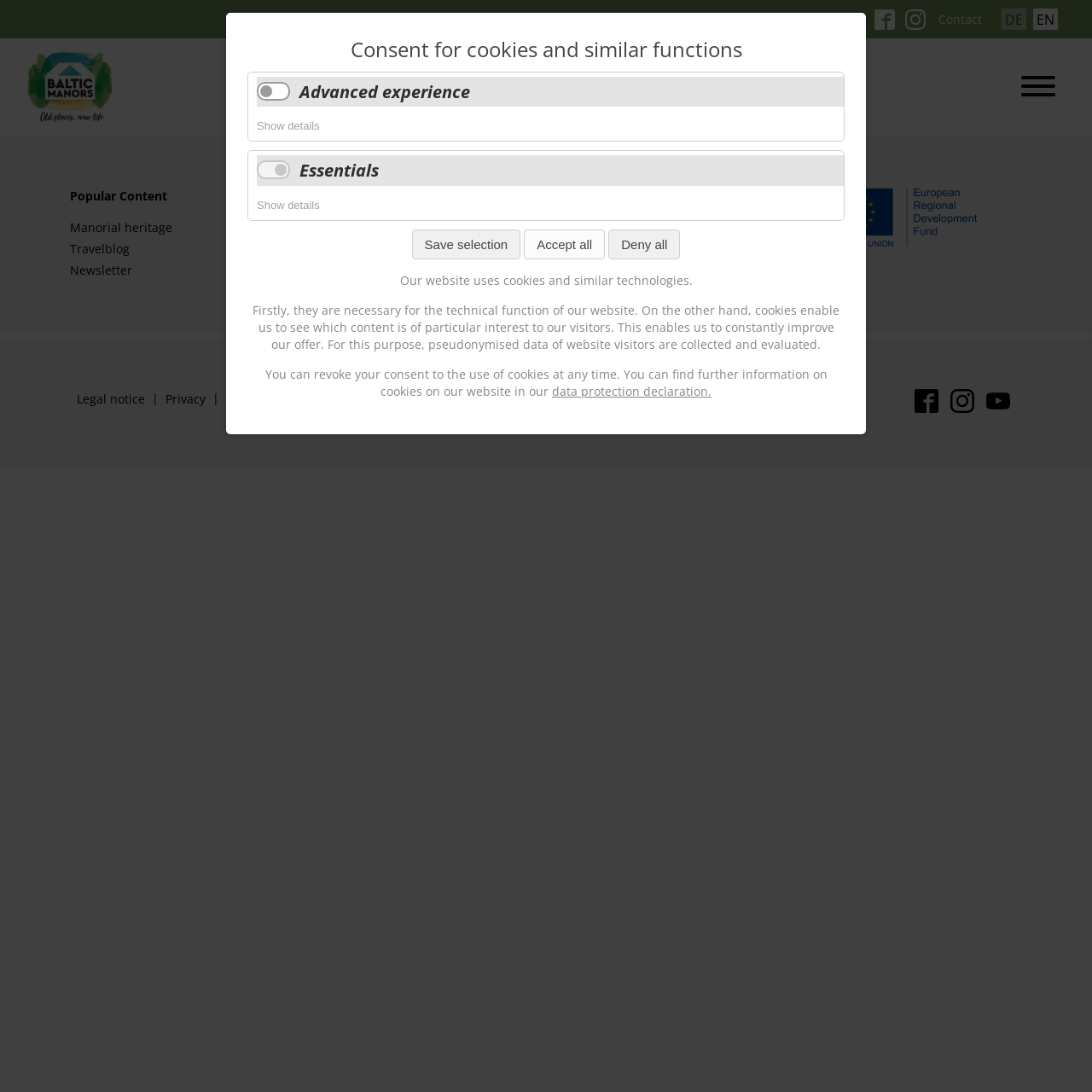Please provide the bounding box coordinates for the element that needs to be clicked to perform the following instruction: "Open the Travelblog". The coordinates should be given as four float numbers between 0 and 1, i.e., [left, top, right, bottom].

[0.064, 0.22, 0.119, 0.235]